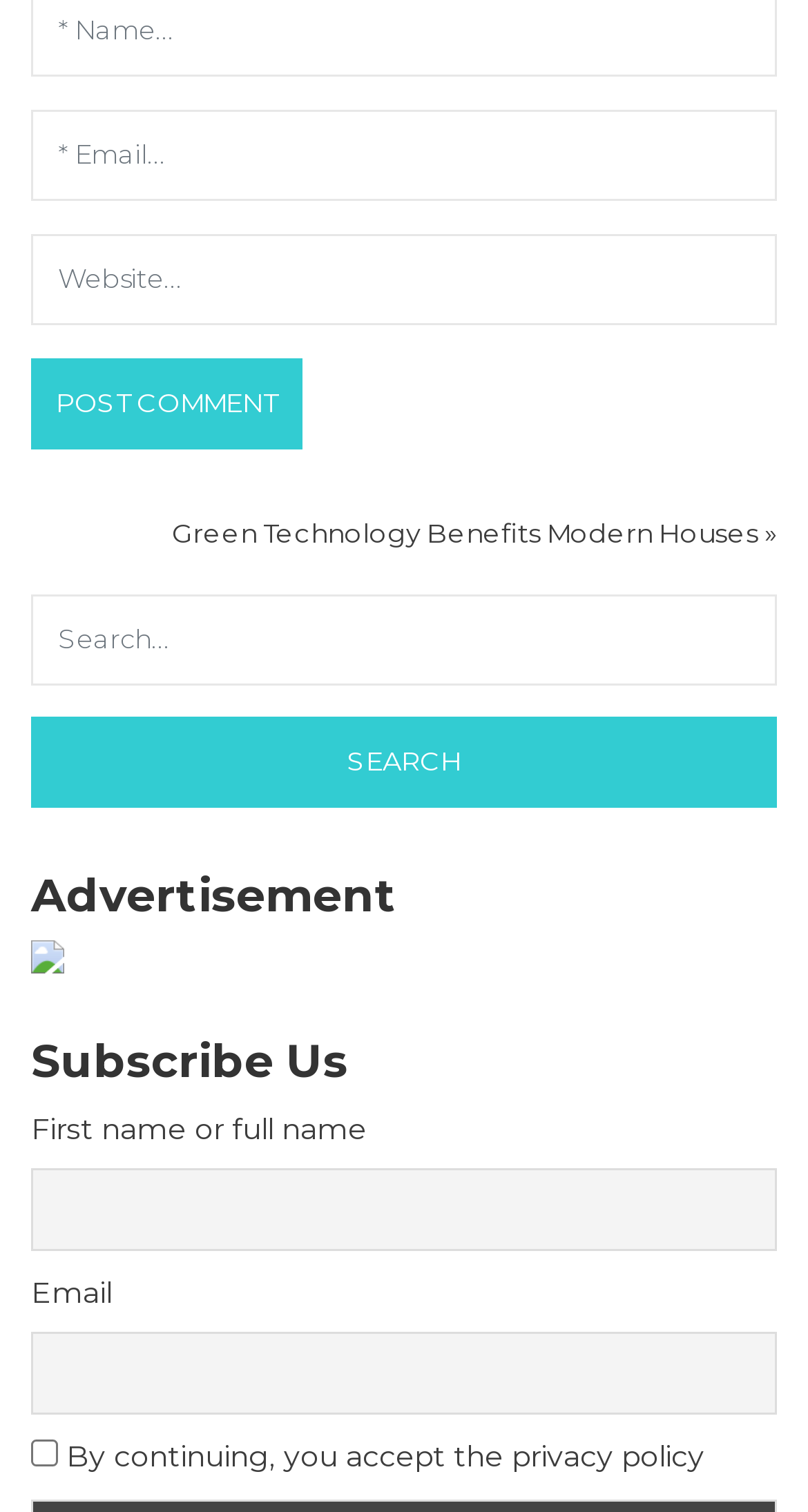Please identify the bounding box coordinates of the area that needs to be clicked to follow this instruction: "Subscribe with first name or full name".

[0.038, 0.772, 0.962, 0.827]